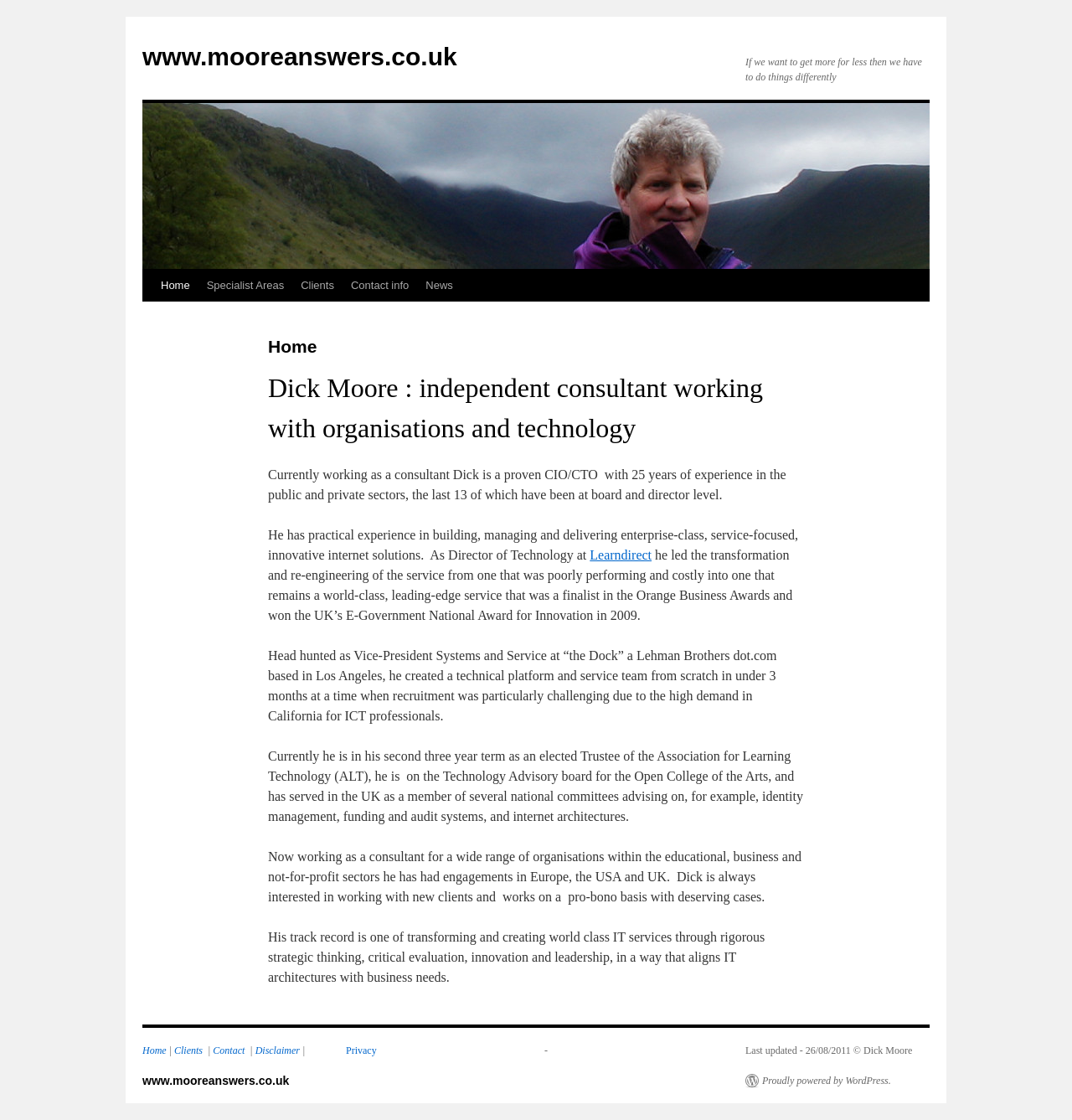Provide your answer in one word or a succinct phrase for the question: 
What is the name of the company where Dick Moore worked as Vice-President Systems and Service?

The Dock